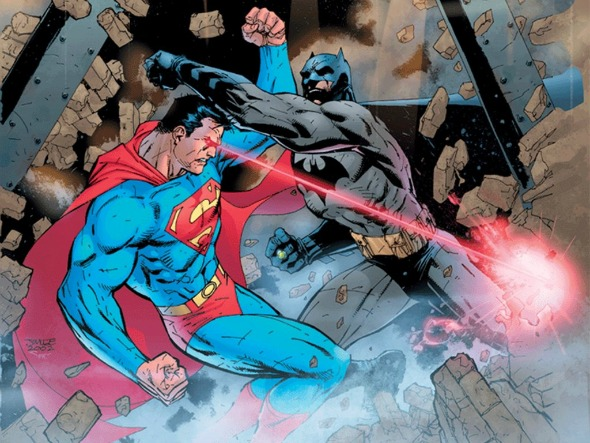Answer the question using only one word or a concise phrase: What is flying through the air during the battle?

Shards of debris